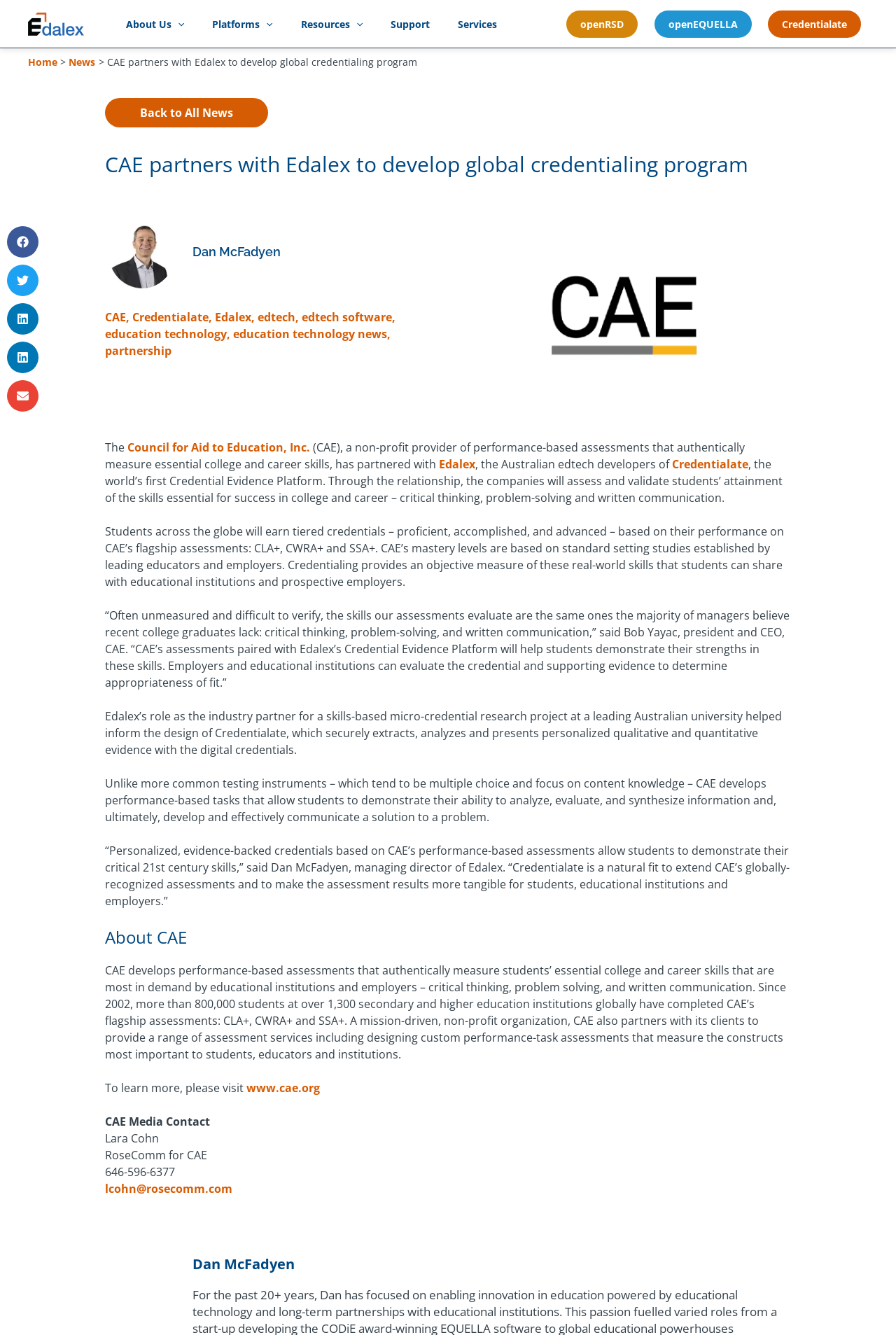Can you pinpoint the bounding box coordinates for the clickable element required for this instruction: "Click on the 'Resources' menu toggle"? The coordinates should be four float numbers between 0 and 1, i.e., [left, top, right, bottom].

[0.32, 0.009, 0.42, 0.027]